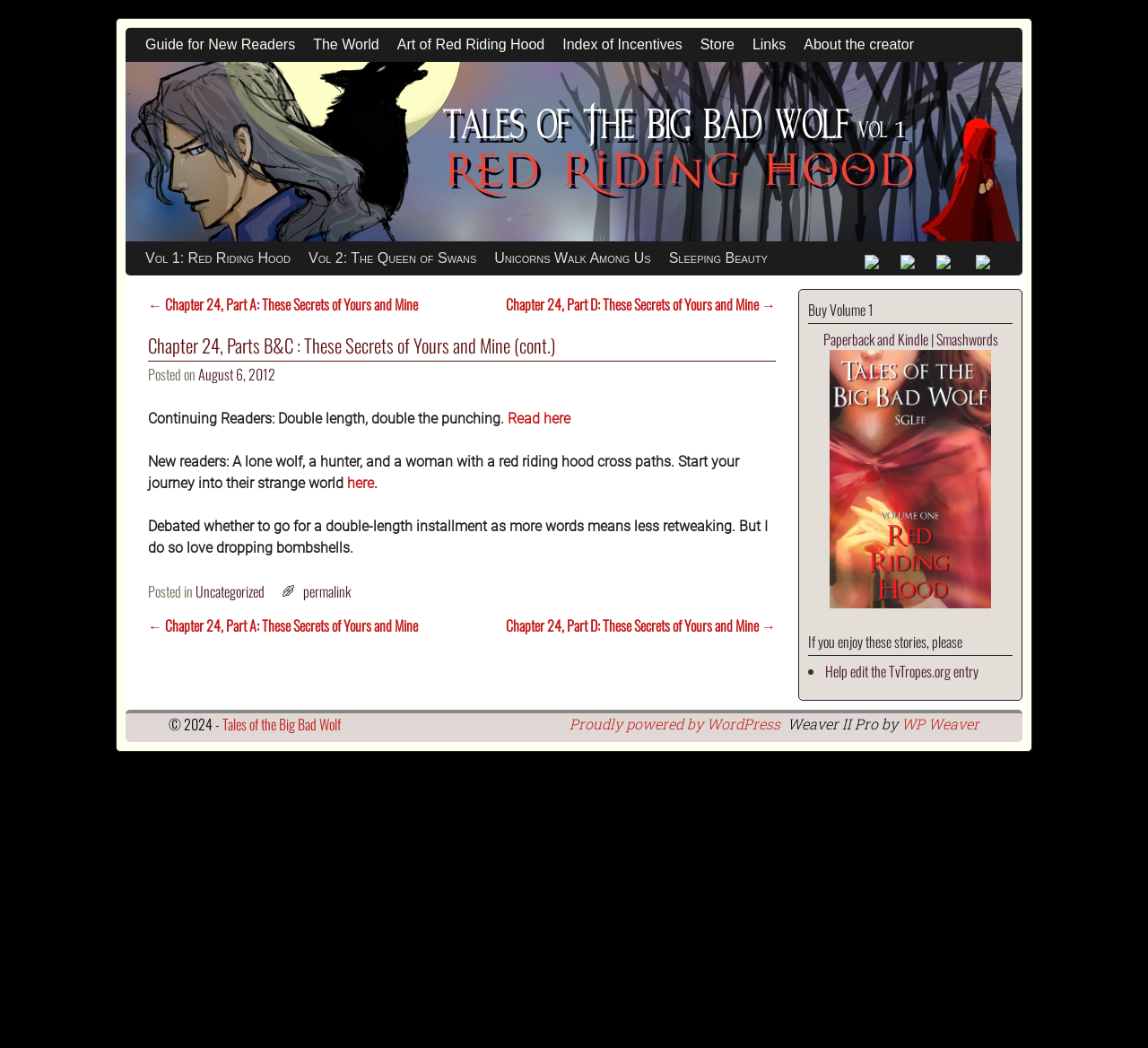What is the date of the post?
Please give a detailed answer to the question using the information shown in the image.

I found this answer by looking at the section that says 'Posted on August 6, 2012'. This suggests that the date of the post is August 6, 2012.